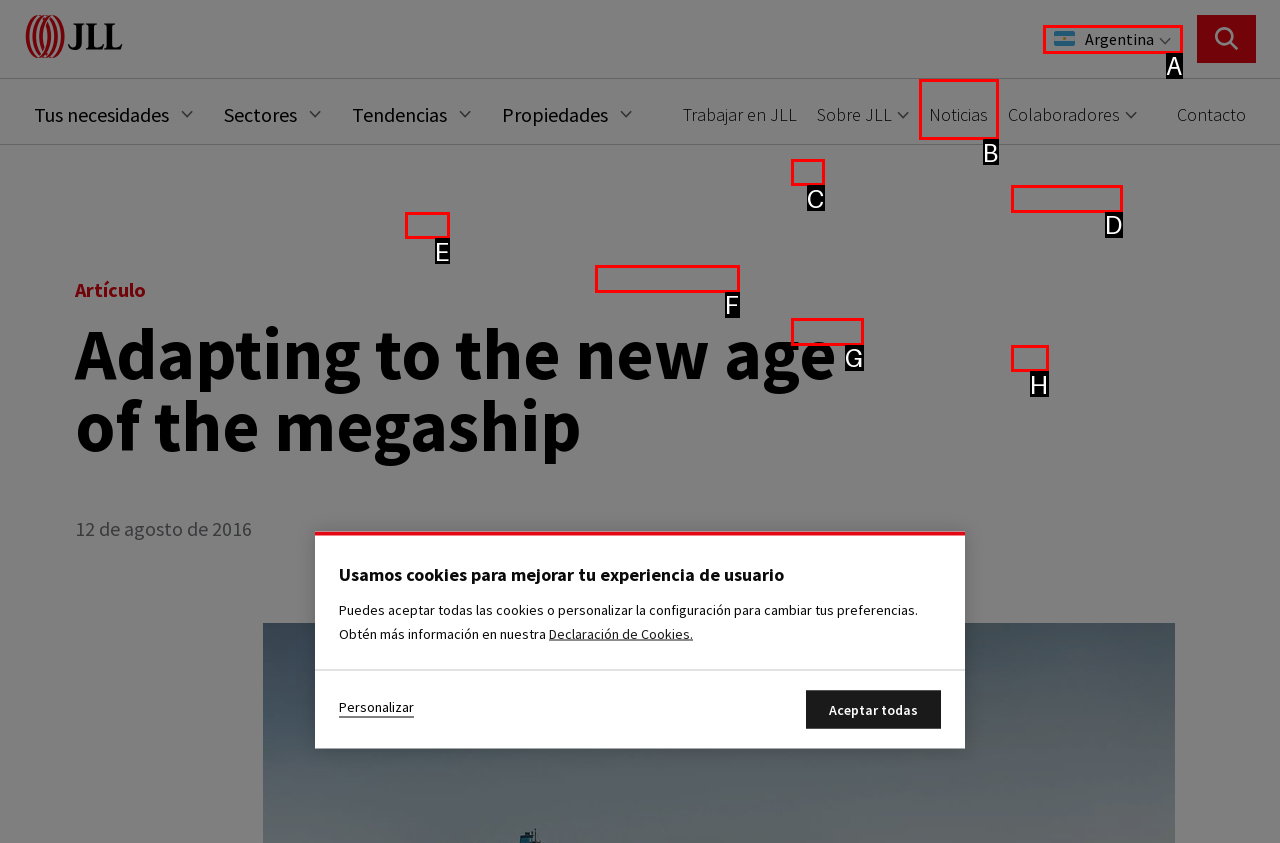Choose the letter of the option that needs to be clicked to perform the task: View latest news. Answer with the letter.

B